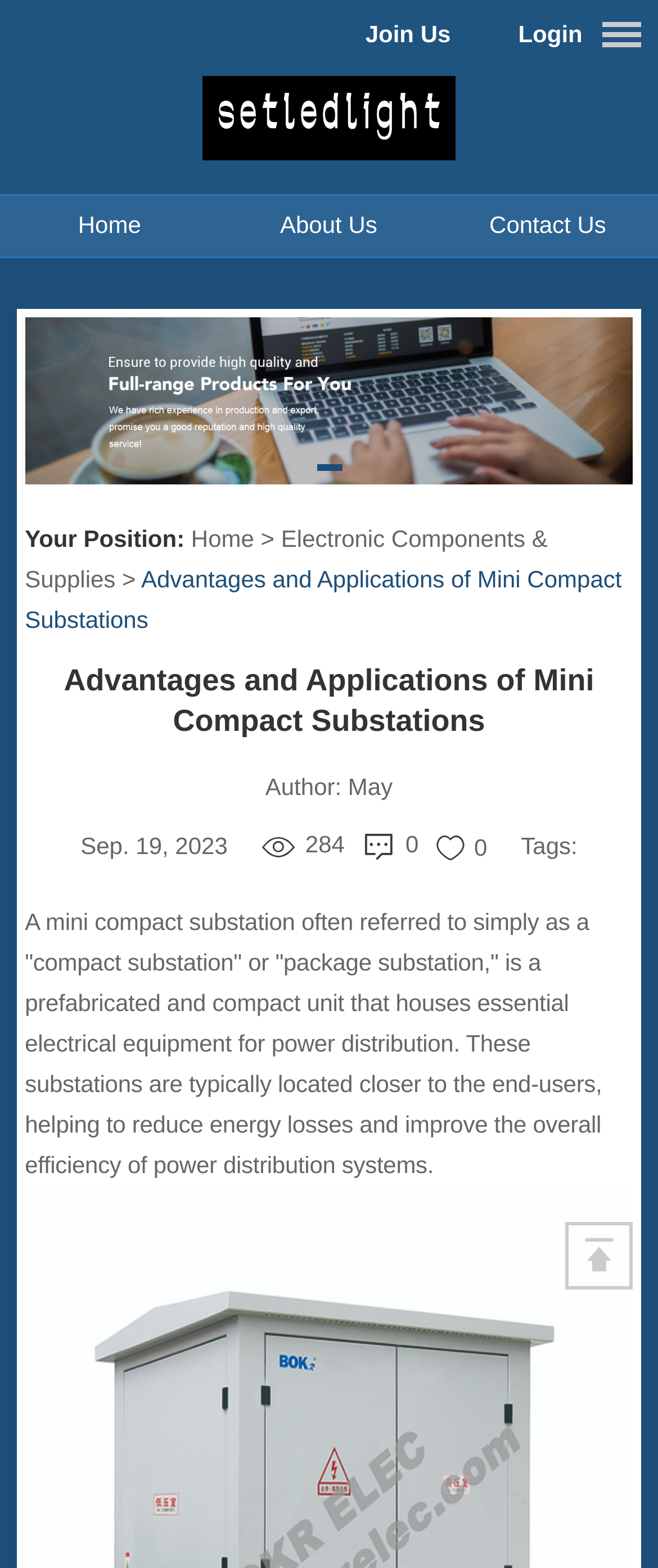Please find and report the bounding box coordinates of the element to click in order to perform the following action: "Click on Login". The coordinates should be expressed as four float numbers between 0 and 1, in the format [left, top, right, bottom].

[0.788, 0.006, 0.885, 0.037]